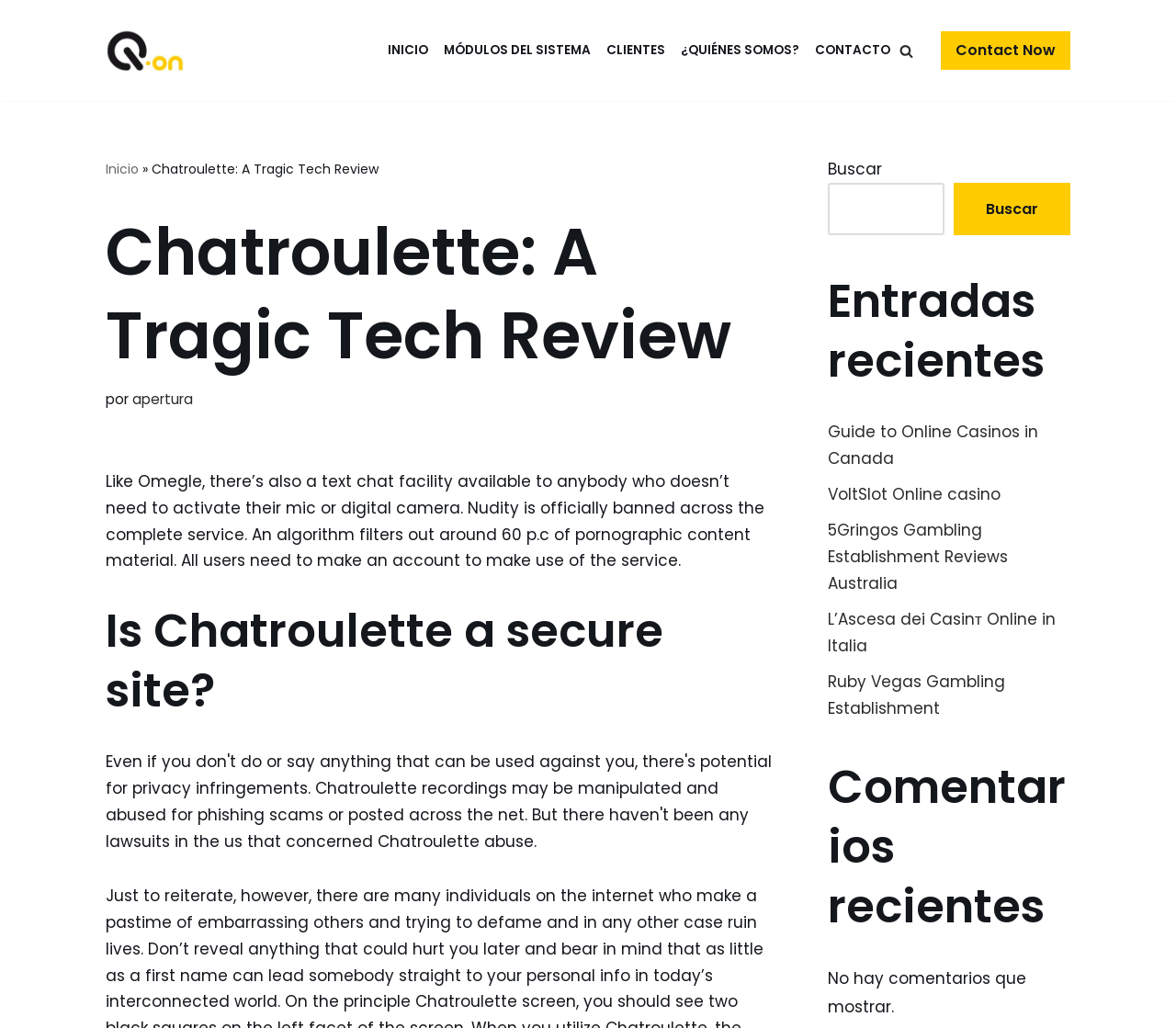Determine the bounding box of the UI component based on this description: "VoltSlot Online casino". The bounding box coordinates should be four float values between 0 and 1, i.e., [left, top, right, bottom].

[0.704, 0.47, 0.851, 0.492]